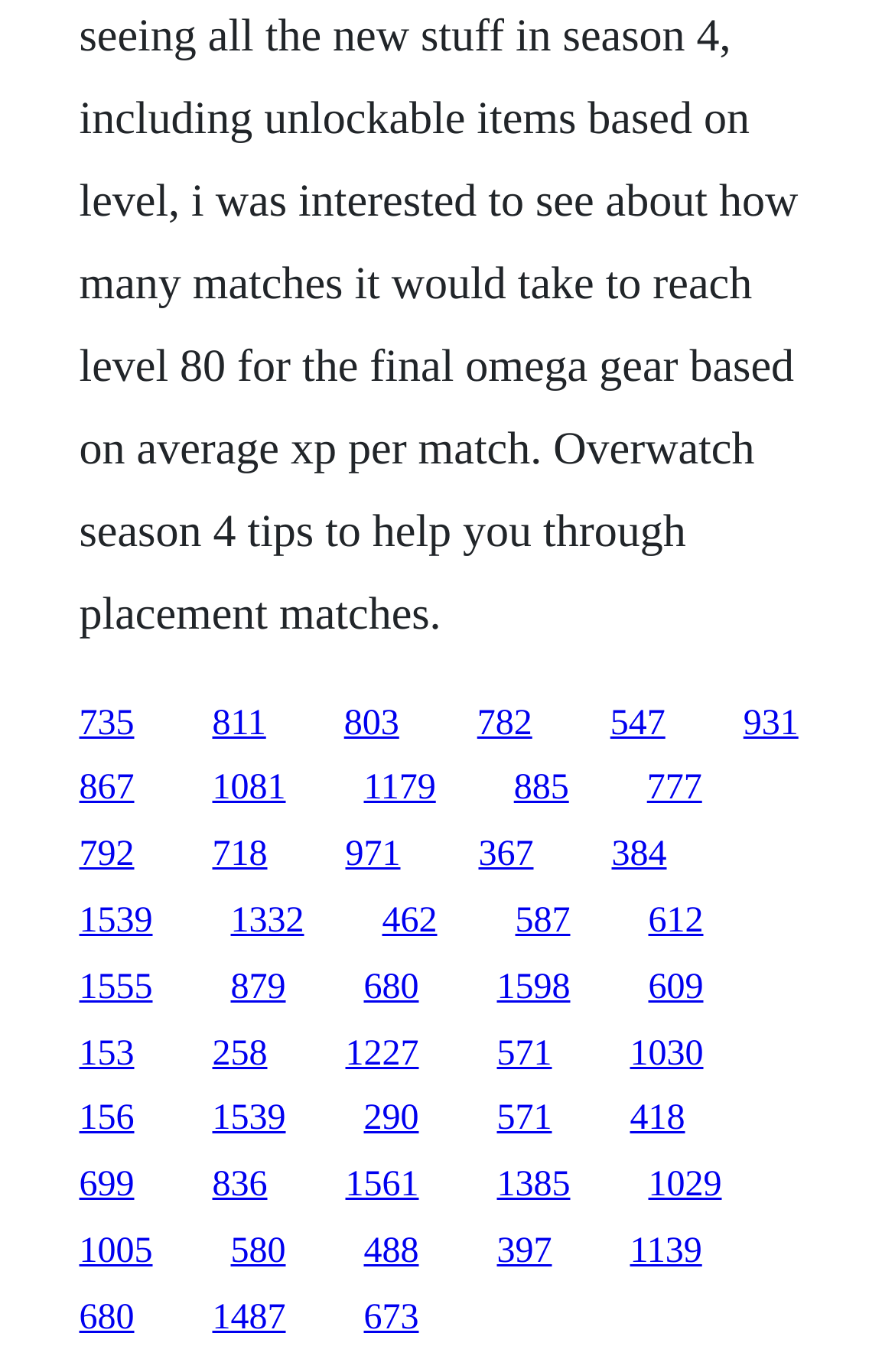Determine the bounding box coordinates for the clickable element to execute this instruction: "click the first link". Provide the coordinates as four float numbers between 0 and 1, i.e., [left, top, right, bottom].

[0.088, 0.513, 0.15, 0.541]